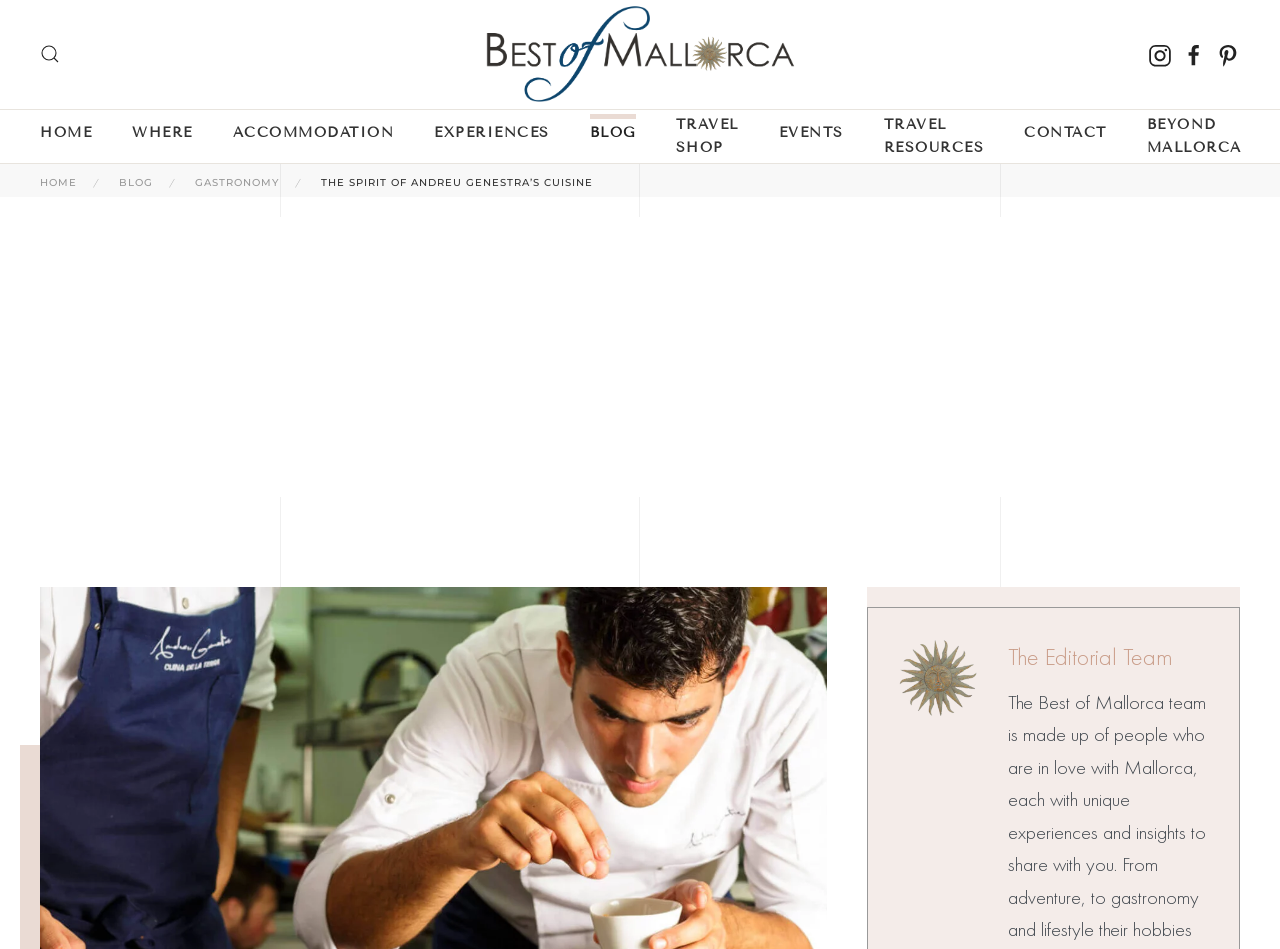Locate the bounding box coordinates of the element you need to click to accomplish the task described by this instruction: "View blog".

[0.461, 0.12, 0.496, 0.16]